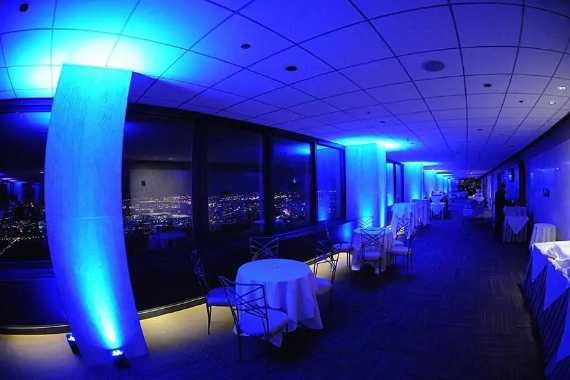Give a one-word or phrase response to the following question: What can be seen through the large windows in the event space?

City skyline